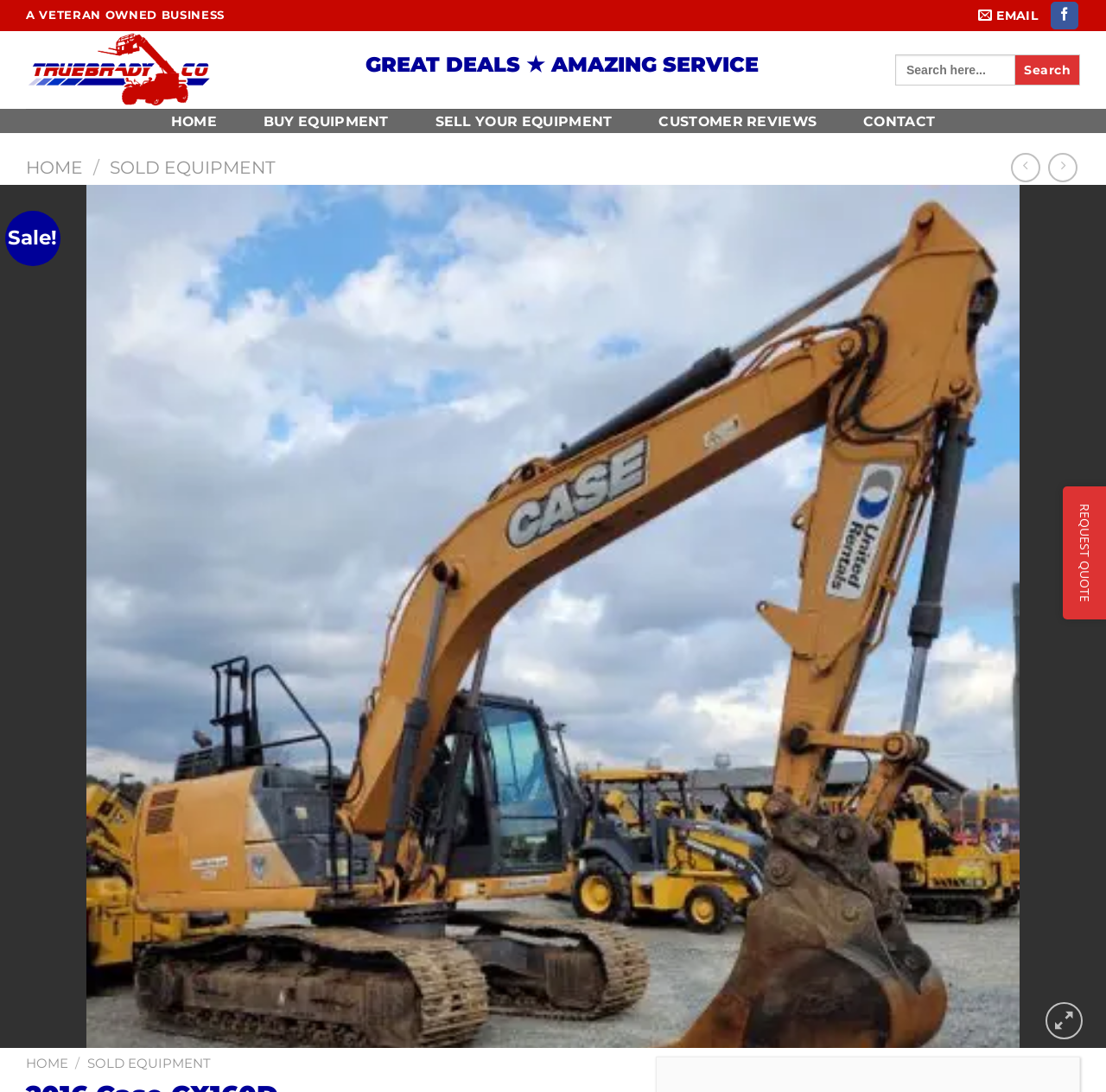How many social media links are there?
Based on the screenshot, provide your answer in one word or phrase.

2